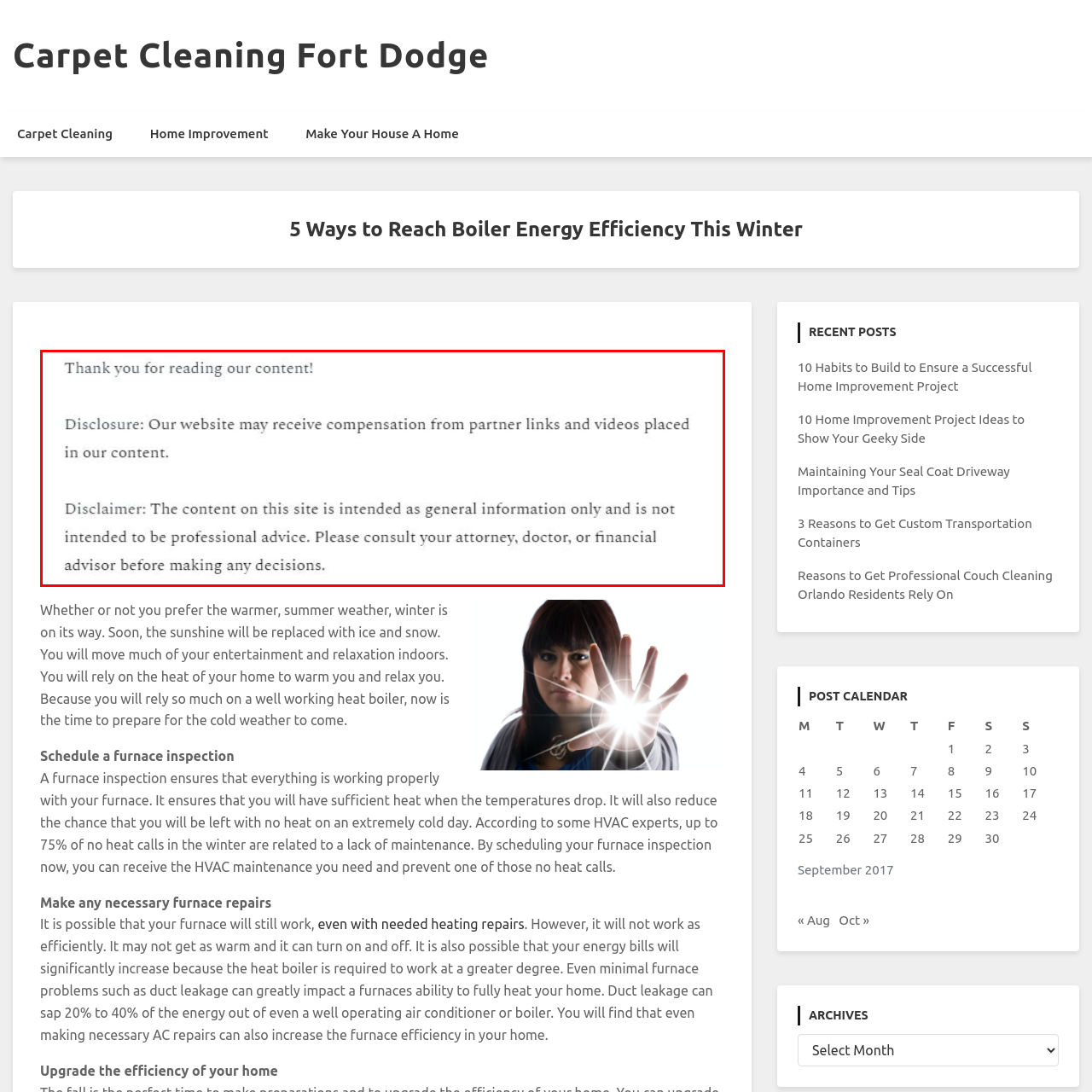Generate a detailed description of the content found inside the red-outlined section of the image.

The image, featured within the article "5 Ways to Reach Boiler Energy Efficiency This Winter," complements the text discussing crucial steps for maintaining heating systems in preparation for winter. The caption conveys important insights on the significance of ensuring your boiler operates efficiently, alongside the associated content that outlines essential maintenance practices. With winter approaching, these tips emphasize proactive measures such as scheduling furnace inspections and making necessary repairs, which can profoundly influence your home's heating performance and energy consumption. This image visually reinforces the article's message, promoting awareness and preparedness for the colder months ahead.